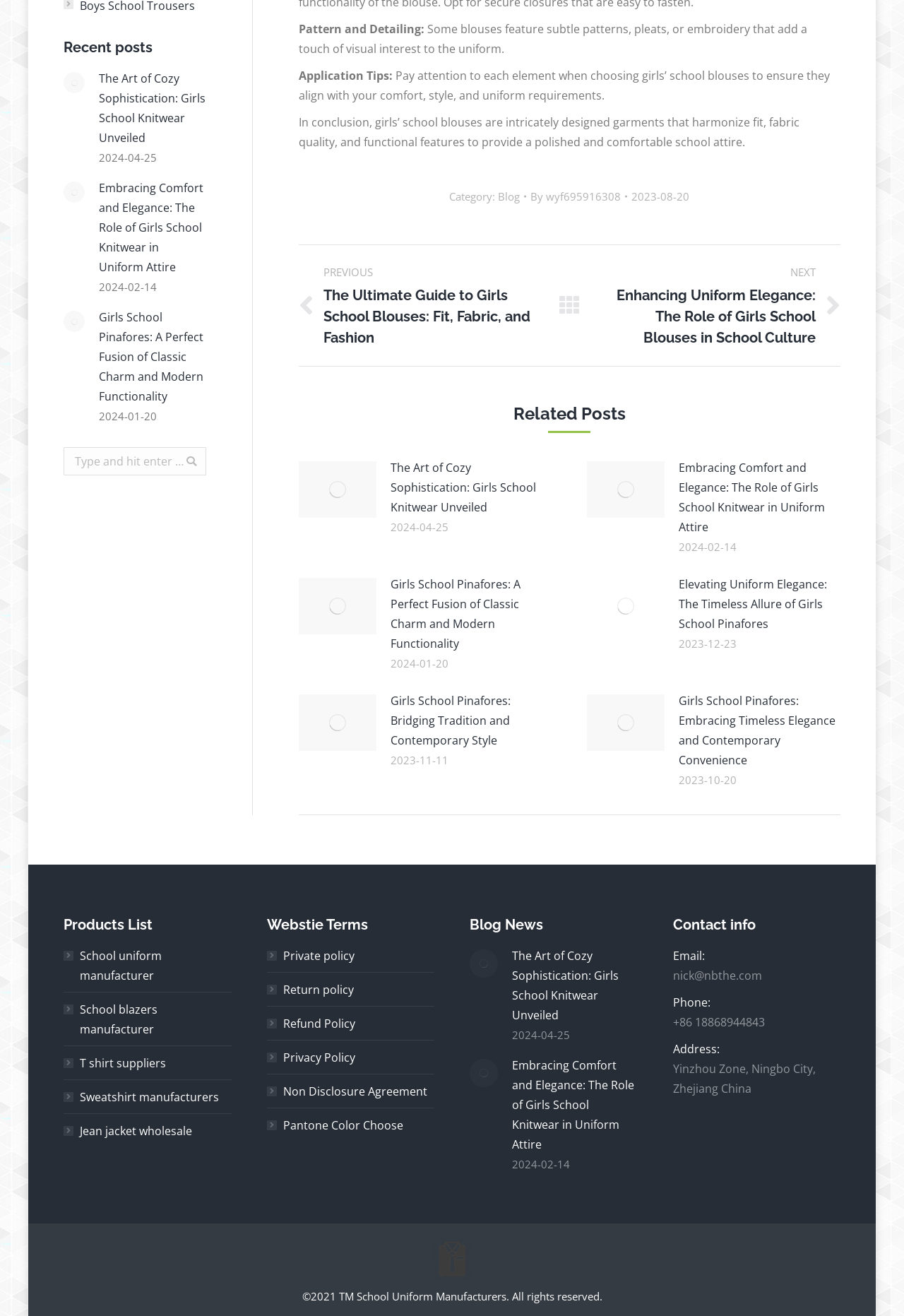Please examine the image and provide a detailed answer to the question: What is the category of the current post?

The category of the current post can be determined by looking at the text 'Category: ' followed by a link 'Blog'.